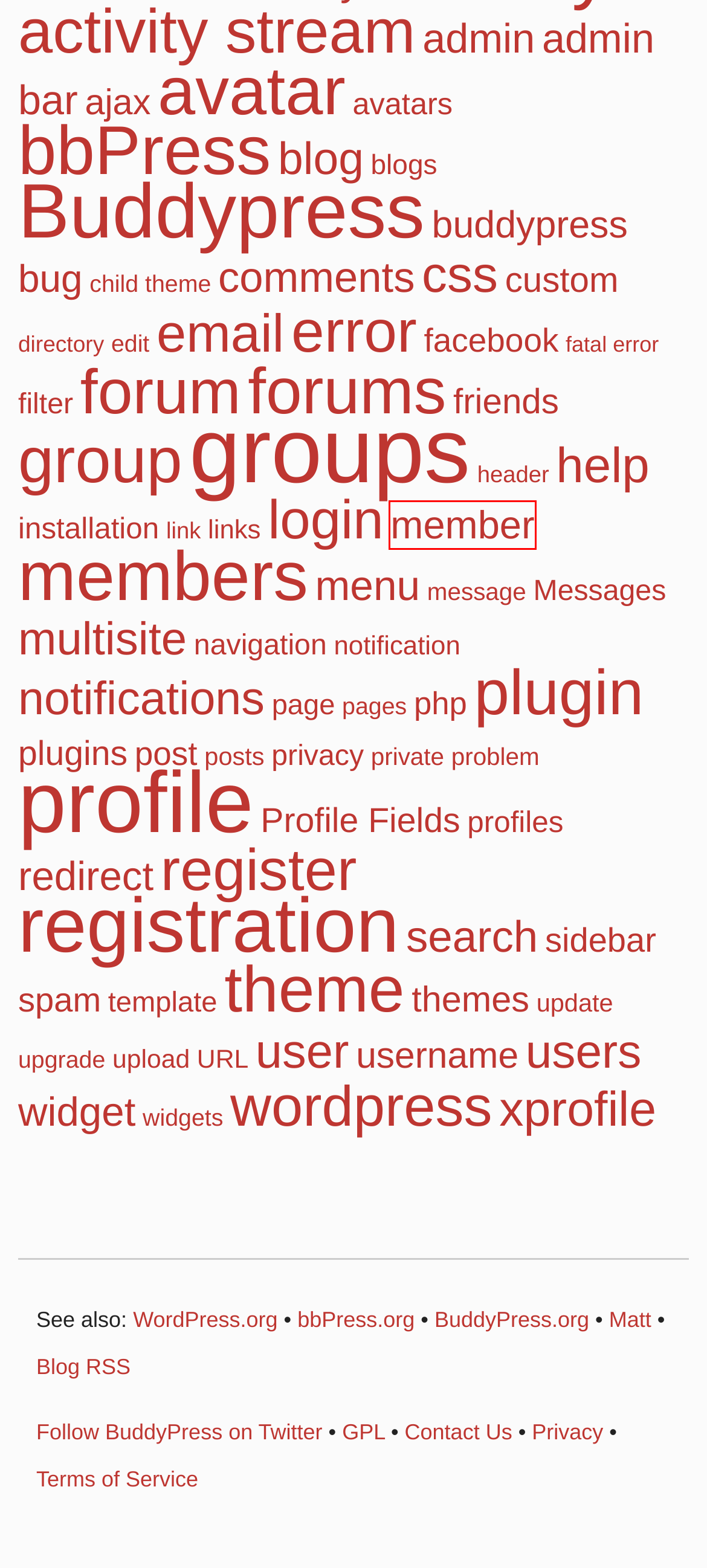You are looking at a webpage screenshot with a red bounding box around an element. Pick the description that best matches the new webpage after interacting with the element in the red bounding box. The possible descriptions are:
A. Topic Tag: member · BuddyPress.org
B. Topic Tag: friends · BuddyPress.org
C. Topic Tag: multisite · BuddyPress.org
D. Topic Tag: profiles · BuddyPress.org
E. Topic Tag: registration · BuddyPress.org
F. Topic Tag: notifications · BuddyPress.org
G. Topic Tag: avatars · BuddyPress.org
H. Topic Tag: menu · BuddyPress.org

A